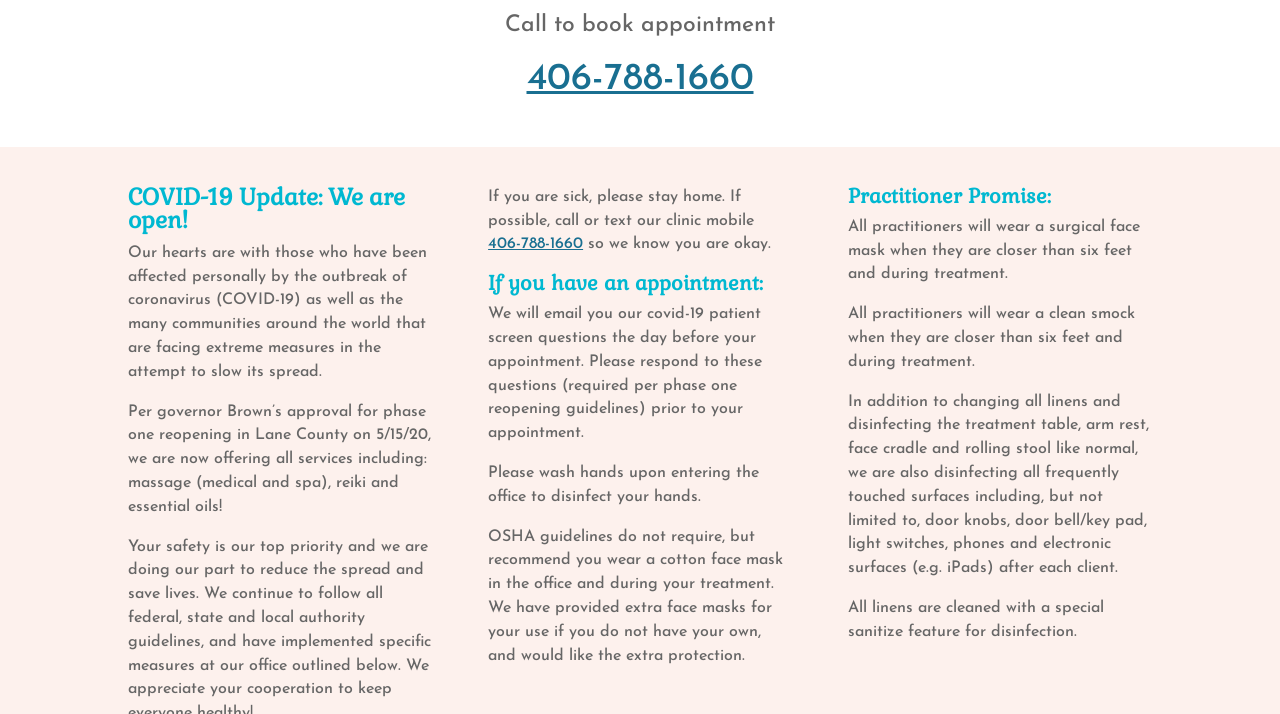What is recommended for clients to wear during treatment?
Provide a detailed answer to the question using information from the image.

According to the webpage, OSHA guidelines do not require but recommend clients to wear a cotton face mask in the office and during treatment. The clinic also provides extra face masks for clients who do not have their own.